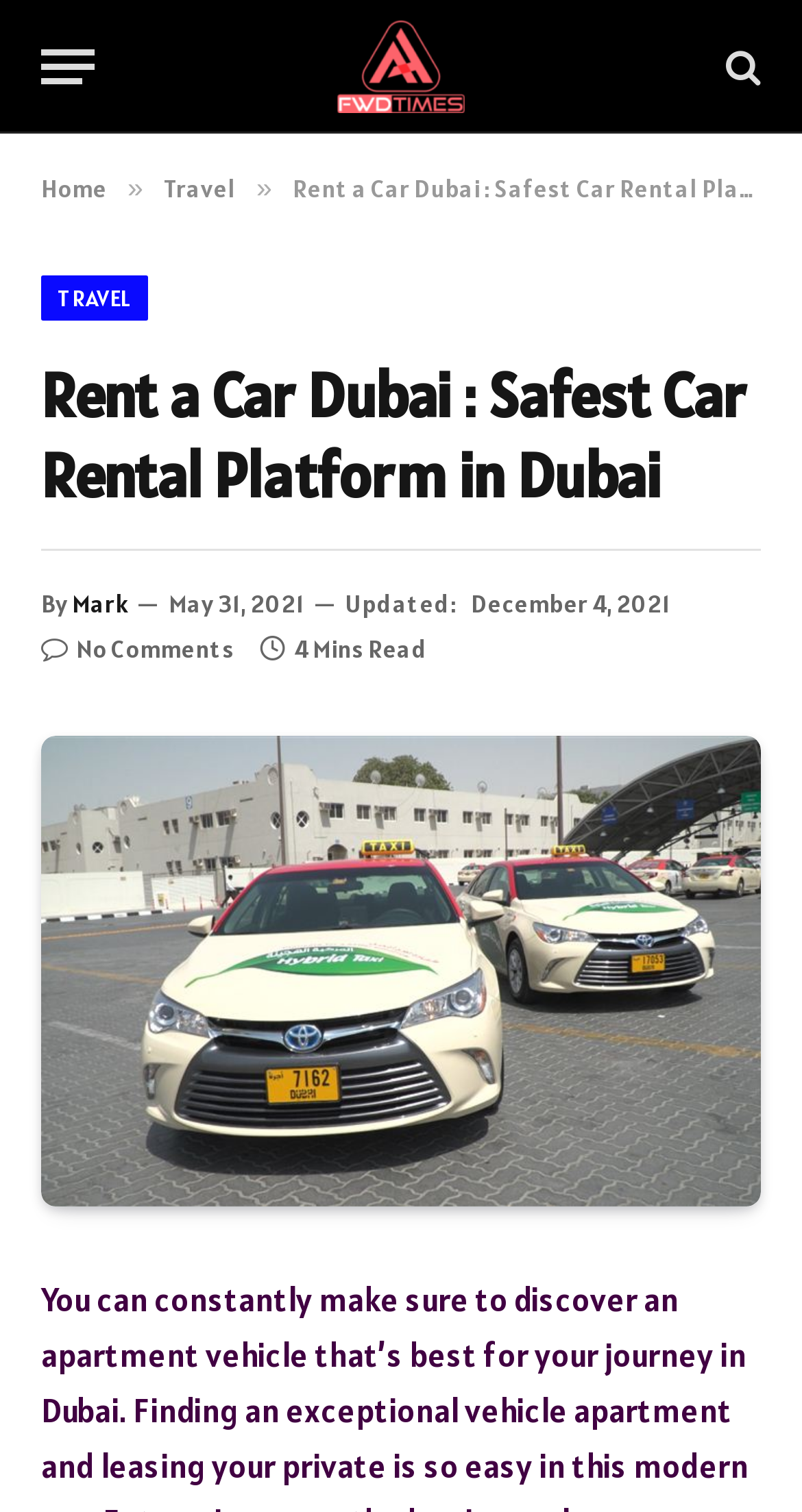Please predict the bounding box coordinates (top-left x, top-left y, bottom-right x, bottom-right y) for the UI element in the screenshot that fits the description: No Comments

[0.051, 0.419, 0.292, 0.44]